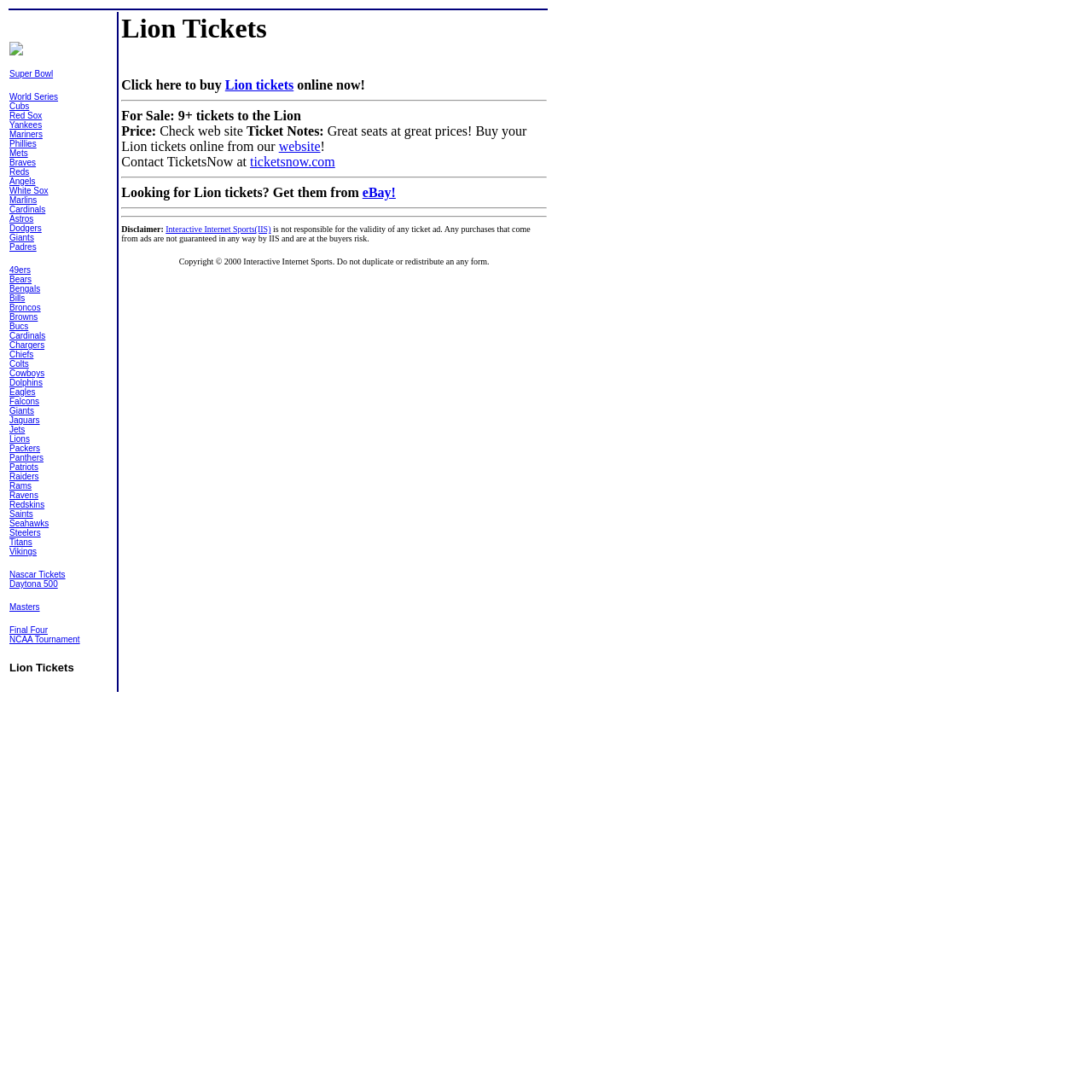Kindly determine the bounding box coordinates for the area that needs to be clicked to execute this instruction: "Click on Lion tickets".

[0.206, 0.071, 0.269, 0.085]